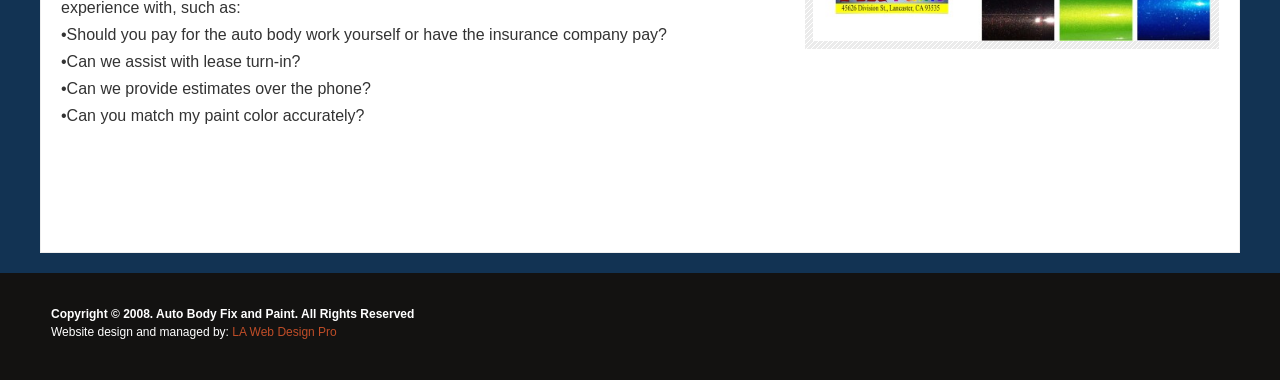What services does Auto Body Fix and Paint offer?
Examine the image and provide an in-depth answer to the question.

Based on the static text elements on the webpage, it appears that Auto Body Fix and Paint offers services such as auto body work, assisting with lease turn-in, and providing estimates over the phone. These services are mentioned in the form of questions, implying that the company can provide these services to its customers.